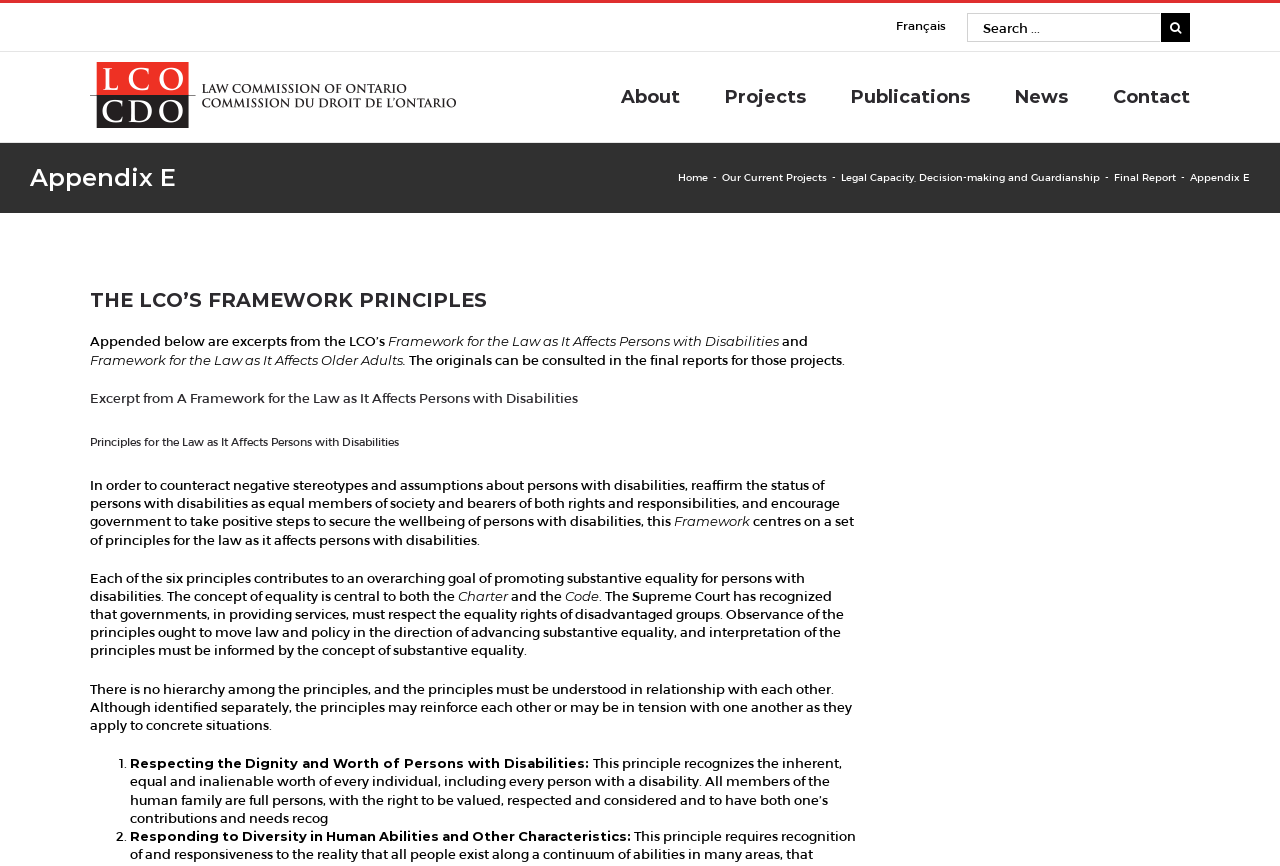What is the principle of respecting the dignity and worth of persons with disabilities?
Using the image as a reference, answer the question in detail.

I found a list of principles on the webpage, and the first principle is 'Respecting the Dignity and Worth of Persons with Disabilities'. According to the text, this principle recognizes the inherent, equal, and inalienable worth of every individual, including every person with a disability.